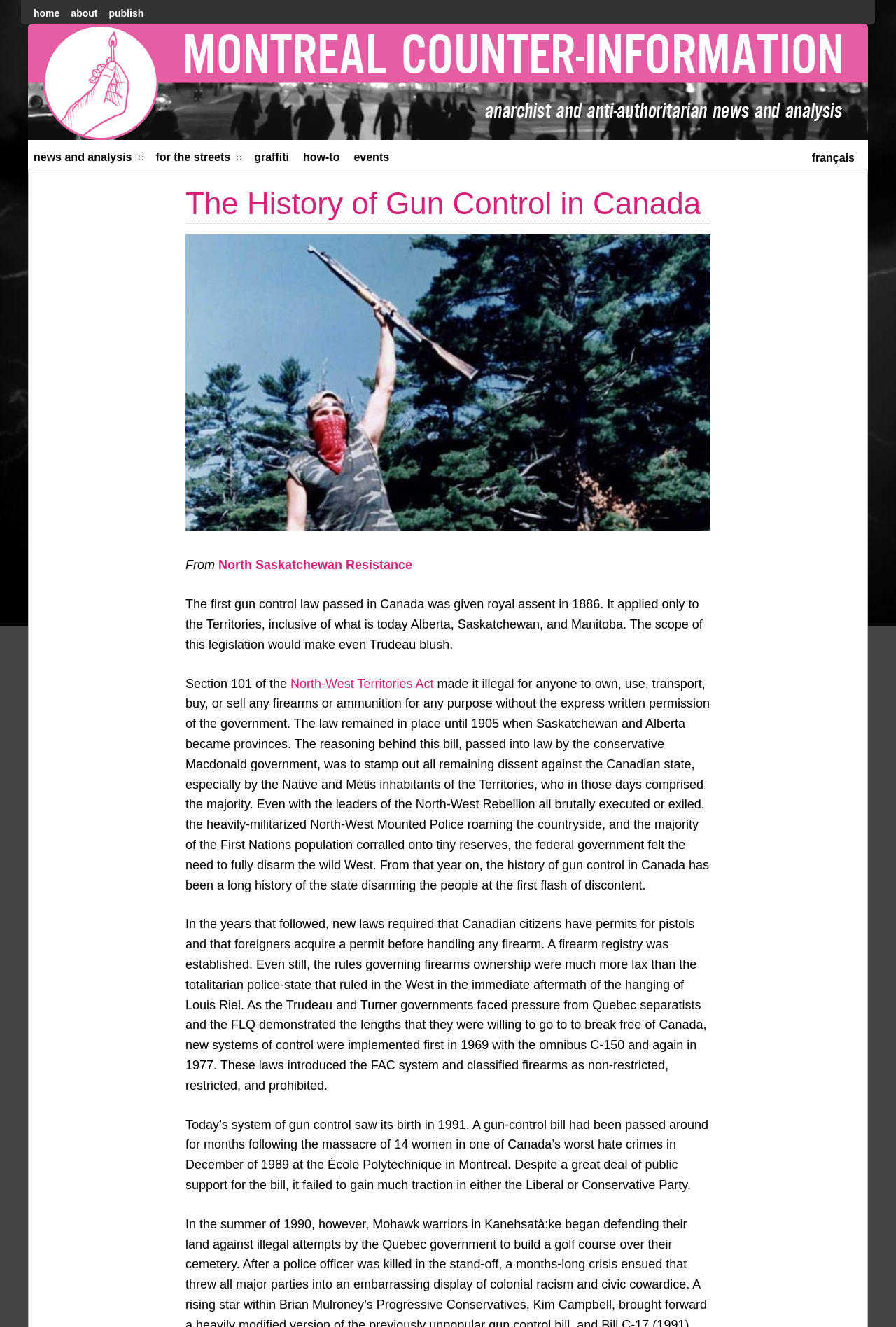What is the name of the act that made it illegal to own firearms without permission?
Based on the screenshot, respond with a single word or phrase.

North-West Territories Act